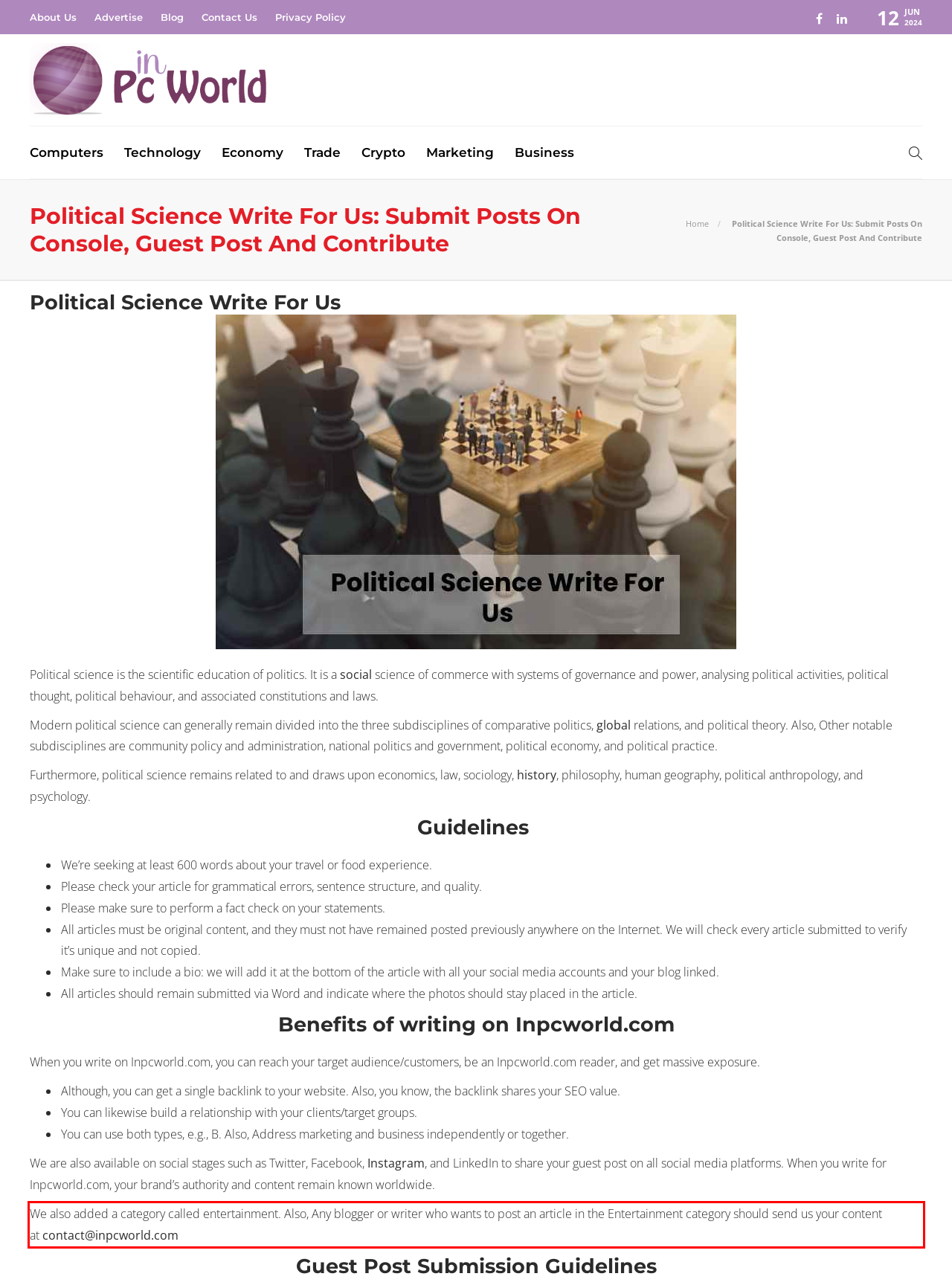You are given a screenshot with a red rectangle. Identify and extract the text within this red bounding box using OCR.

We also added a category called entertainment. Also, Any blogger or writer who wants to post an article in the Entertainment category should send us your content at contact@inpcworld.com